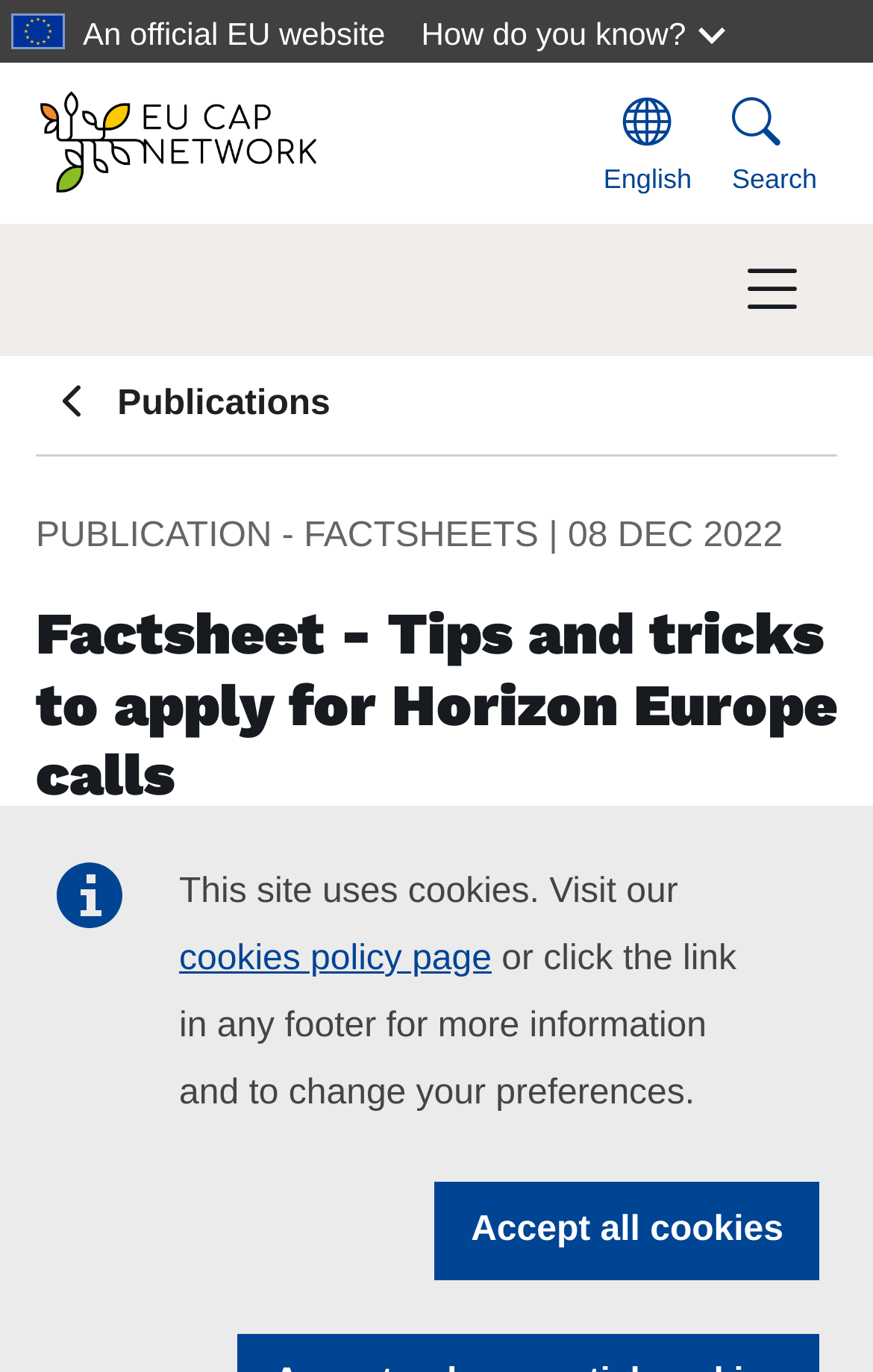Generate a comprehensive description of the webpage.

The webpage is a factsheet providing tips and tricks to apply for Horizon Europe calls. At the top left, there is an official EU website label. Next to it, there is a dropdown button labeled "How do you know?" and an EU CAP Network logo, which is also a link. On the top right, there are three buttons: a language selection button set to English, a search button, and a navigation menu toggle button.

Below the top section, there is a navigation menu with a breadcrumb trail showing the path "Publications > PUBLICATION - FACTSHEETS". The breadcrumb trail is followed by a heading that reads "Factsheet - Tips and tricks to apply for Horizon Europe calls". 

Under the heading, there is a text that describes the factsheet, stating that it can be downloaded. A download button is located at the bottom left of this section. There is also a "Show/hide other elements" button above the download button.

At the very top of the page, there is a cookie policy notification with a link to the cookies policy page and an "Accept all cookies" button.